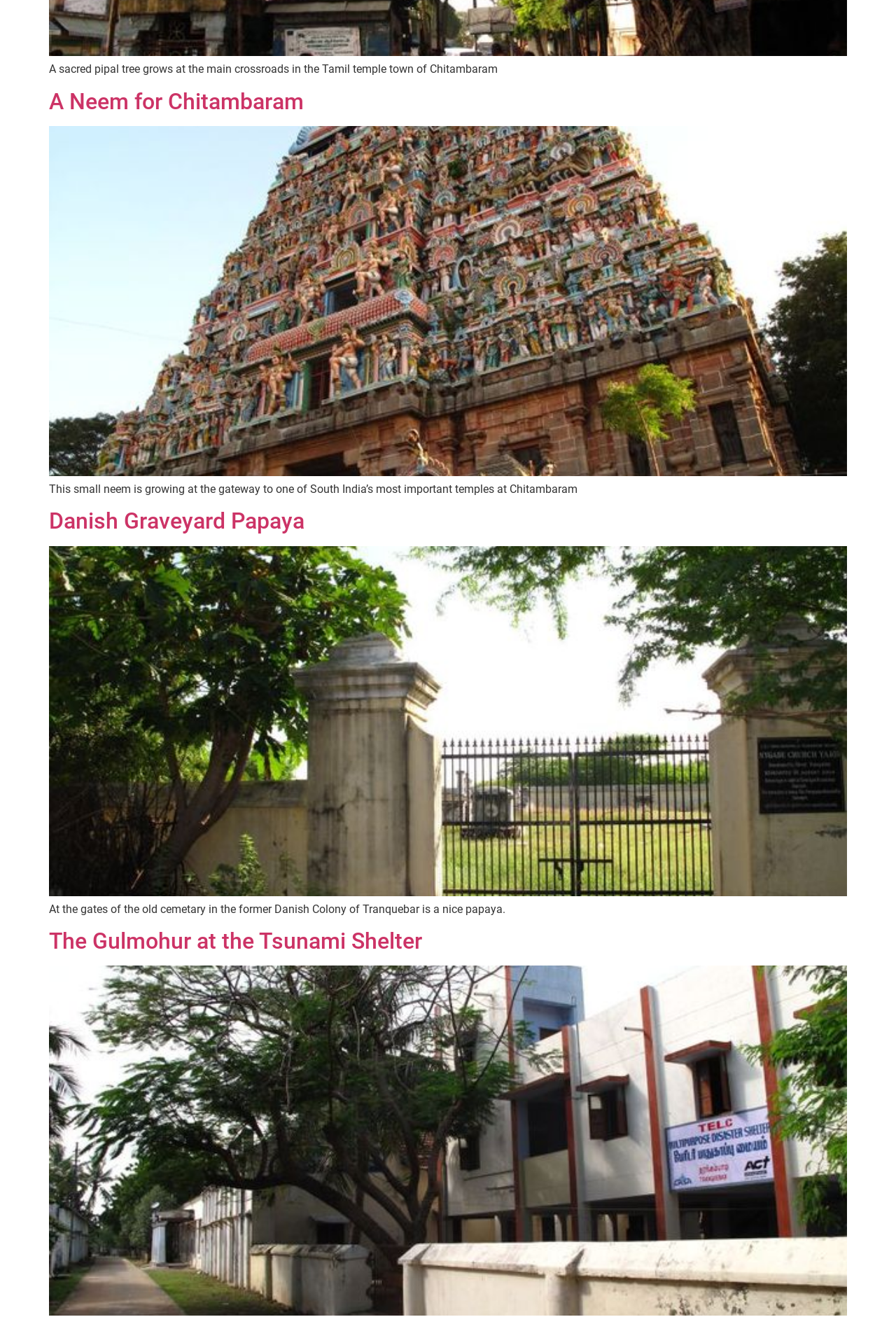What is the location of the papaya mentioned in the second article?
Refer to the image and respond with a one-word or short-phrase answer.

Danish Colony of Tranquebar